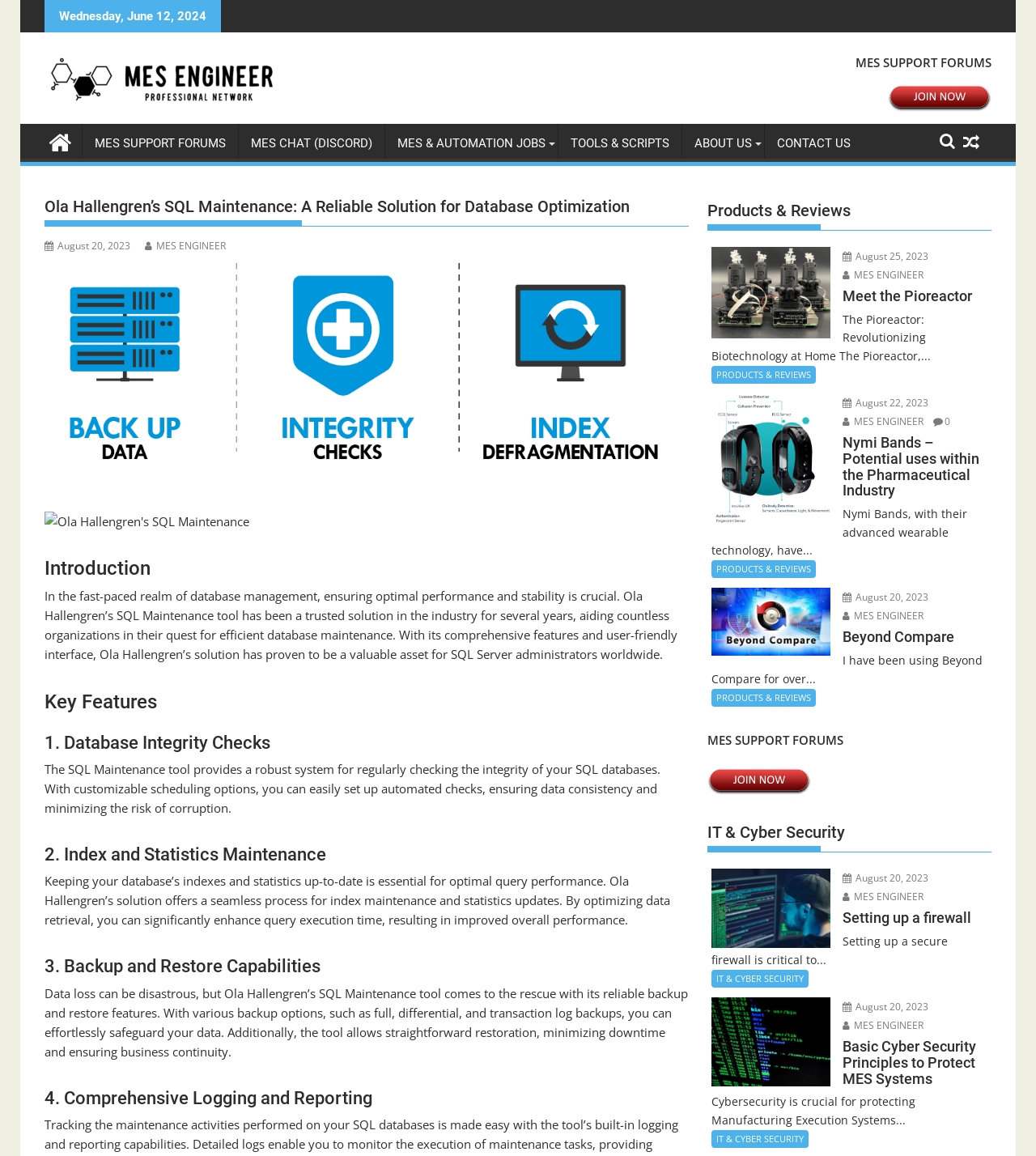Please indicate the bounding box coordinates of the element's region to be clicked to achieve the instruction: "View Ola Hallengren’s SQL Maintenance tool". Provide the coordinates as four float numbers between 0 and 1, i.e., [left, top, right, bottom].

[0.043, 0.443, 0.241, 0.459]